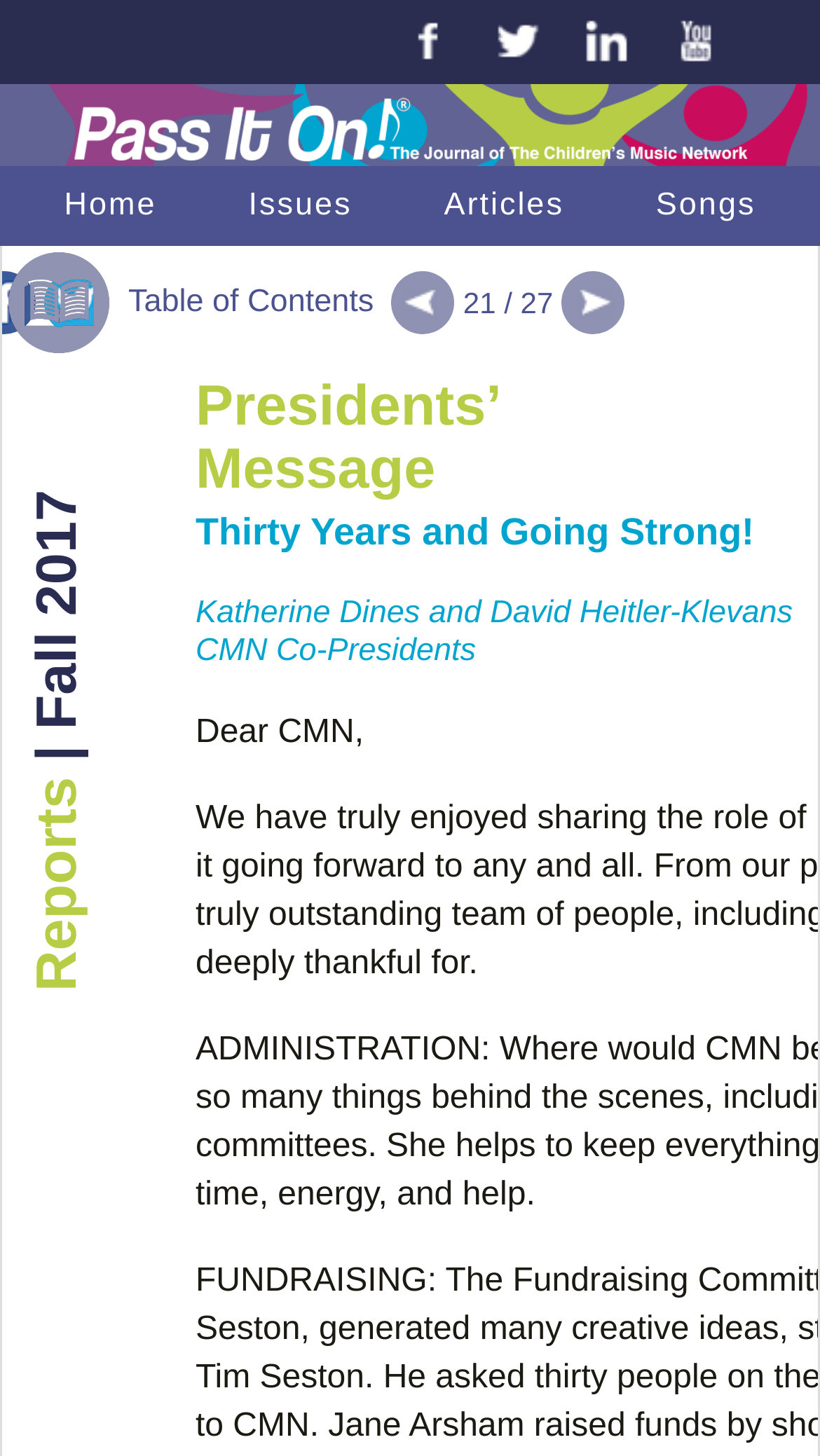Provide a comprehensive caption for the webpage.

The webpage is titled "PIO Online" and appears to be a journal or publication related to children's music. At the top of the page, there are four social media links, including Facebook, Twitter, LinkedIn, and YouTube, each accompanied by an image. 

Below the social media links, there is a large heading that reads "Pass It On! the Journal of the Children's Music Network" with an accompanying image. 

The main navigation menu is located below the heading, with links to "Home", "Issues", "Articles", "Songs", and "Authors". There is also a secondary navigation menu with links to "About PIO!".

The main content of the page is divided into sections. On the left side, there is a section with a heading "Table of Contents" and a series of links and images. Below this section, there is a static text "21 / 27" and more links and images.

On the right side, there is a section with a heading "Reports" and a subheading "Fall 2017". Below this, there is a section with a heading "Presidents’ Message" and a series of static texts, including "Thirty Years and Going Strong!", "Katherine Dines and David Heitler-Klevans", "CMN Co-Presidents", and "Dear CMN,".